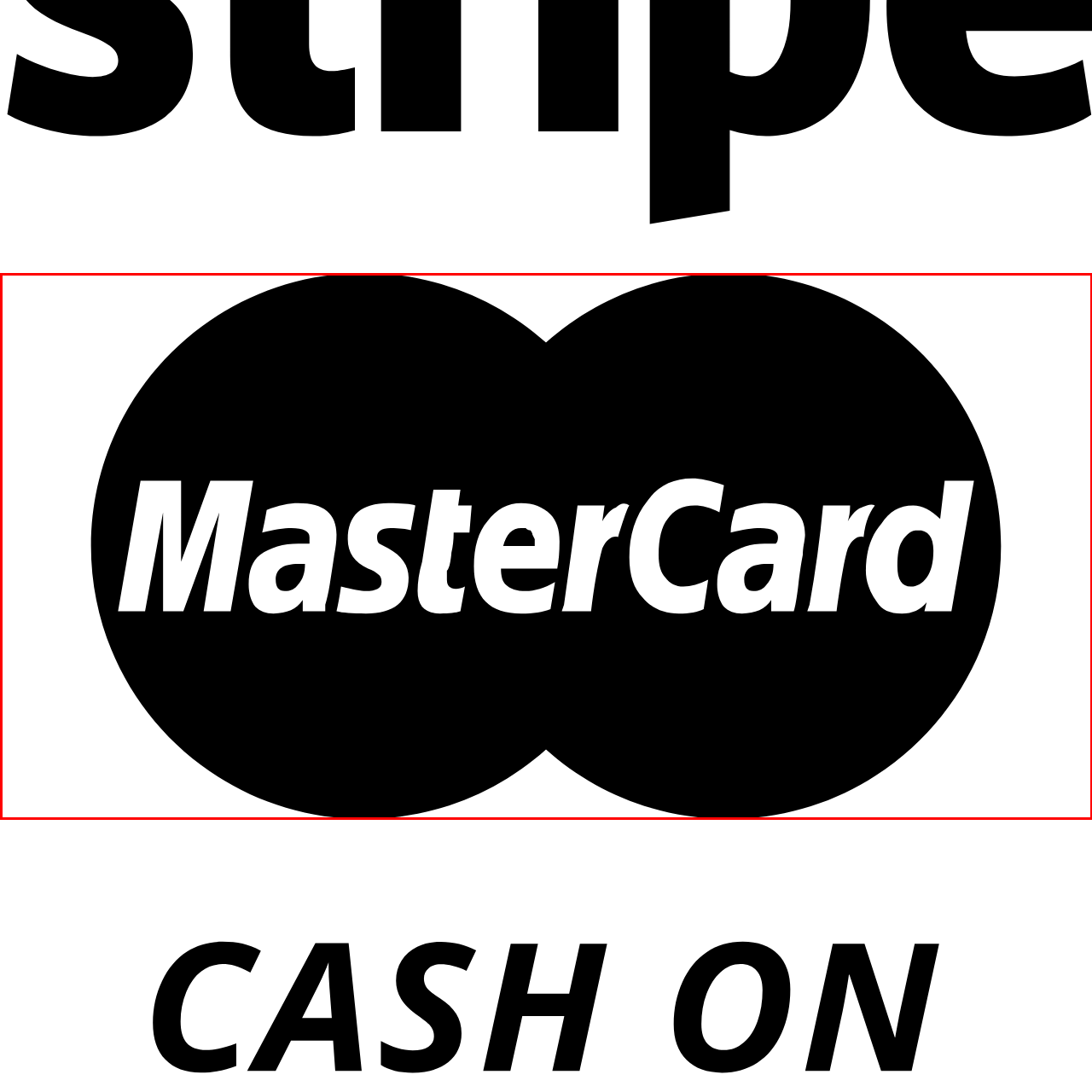How many circles are in the MasterCard logo?
Look at the image highlighted by the red bounding box and answer the question with a single word or brief phrase.

two